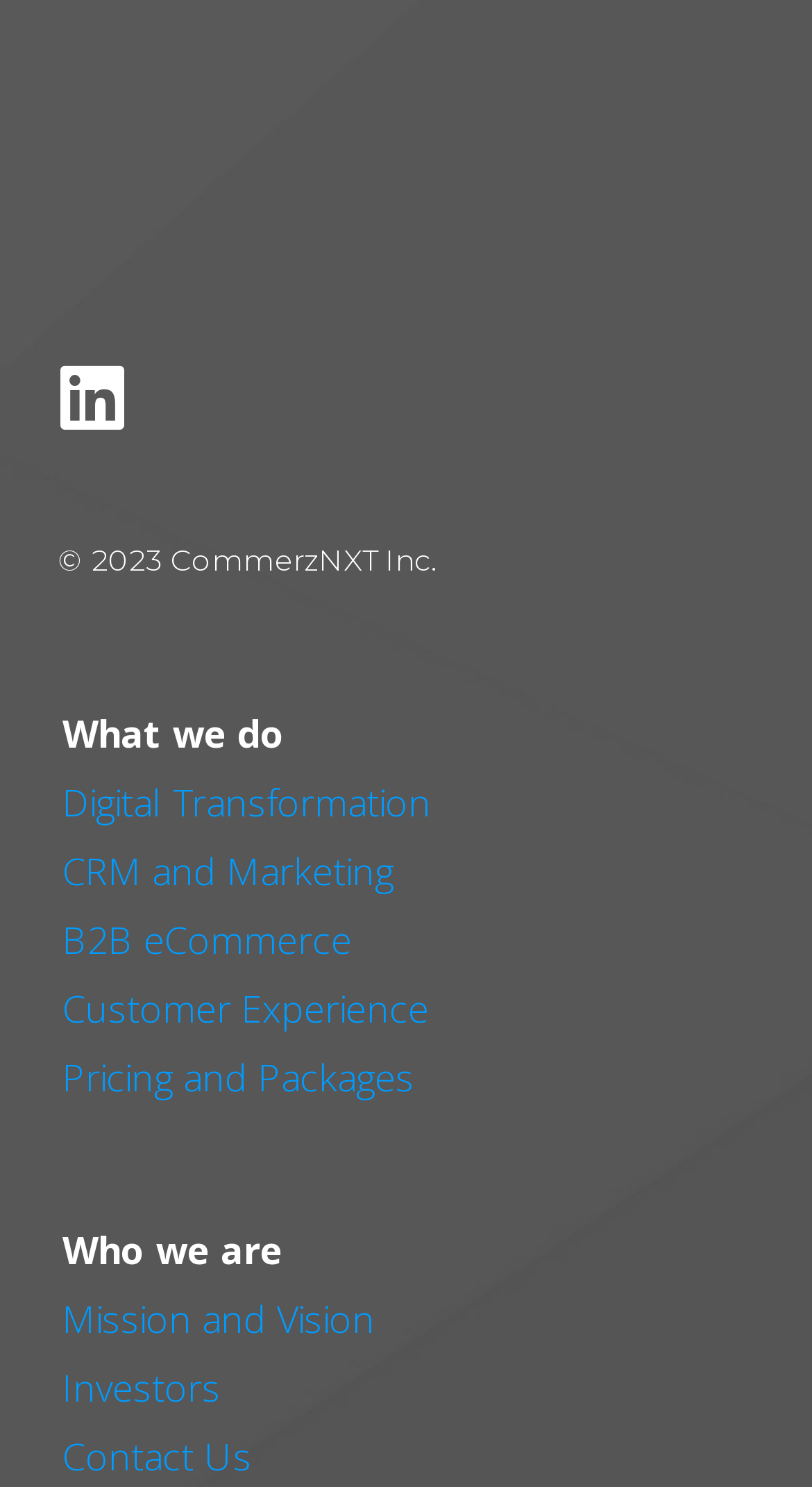Please determine the bounding box coordinates of the area that needs to be clicked to complete this task: 'Contact Us'. The coordinates must be four float numbers between 0 and 1, formatted as [left, top, right, bottom].

[0.077, 0.962, 0.31, 0.995]